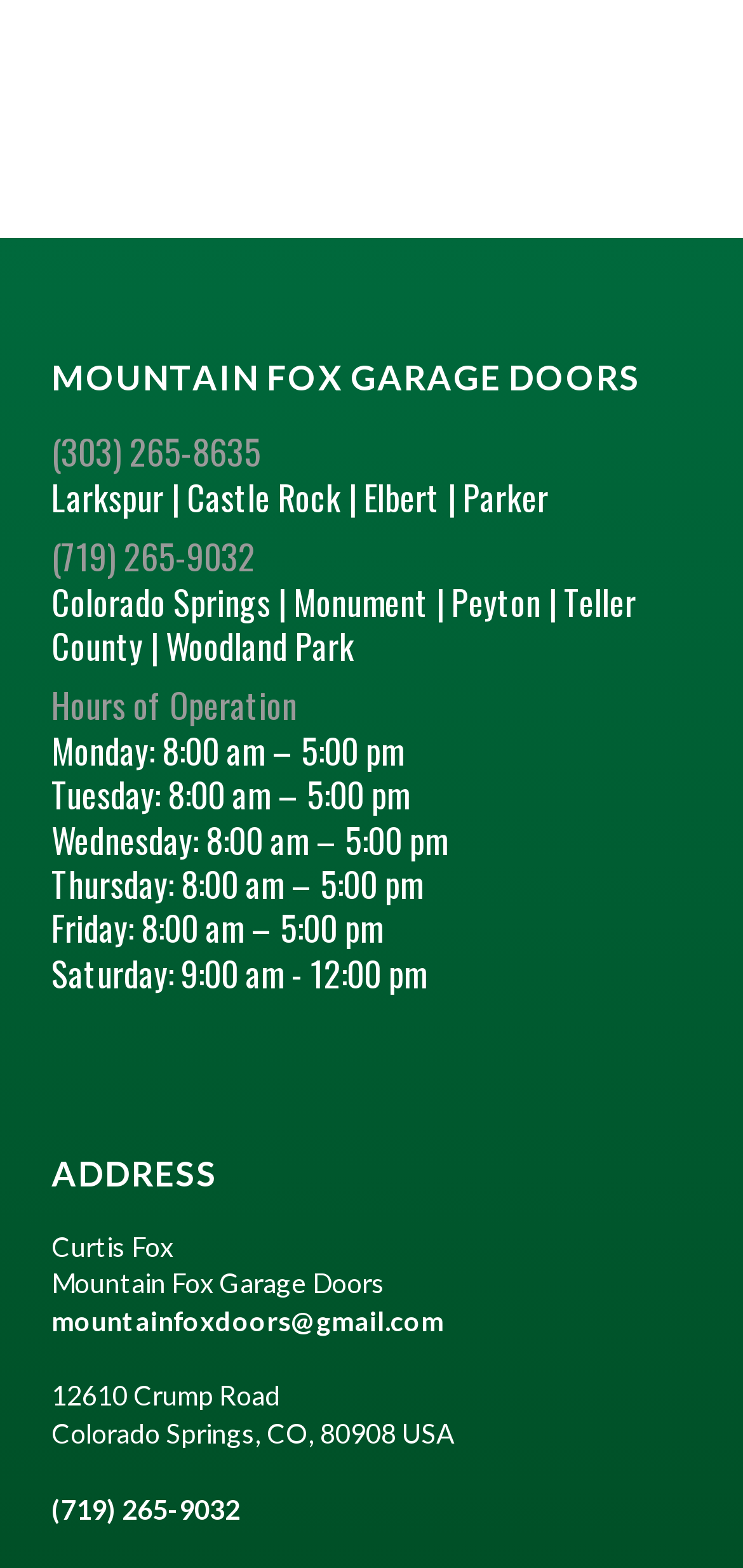Refer to the image and answer the question with as much detail as possible: What are the hours of operation on Saturday?

The hours of operation can be found in the section labeled 'Hours of Operation'. Specifically, the hours for Saturday are listed as '9:00 am - 12:00 pm'.